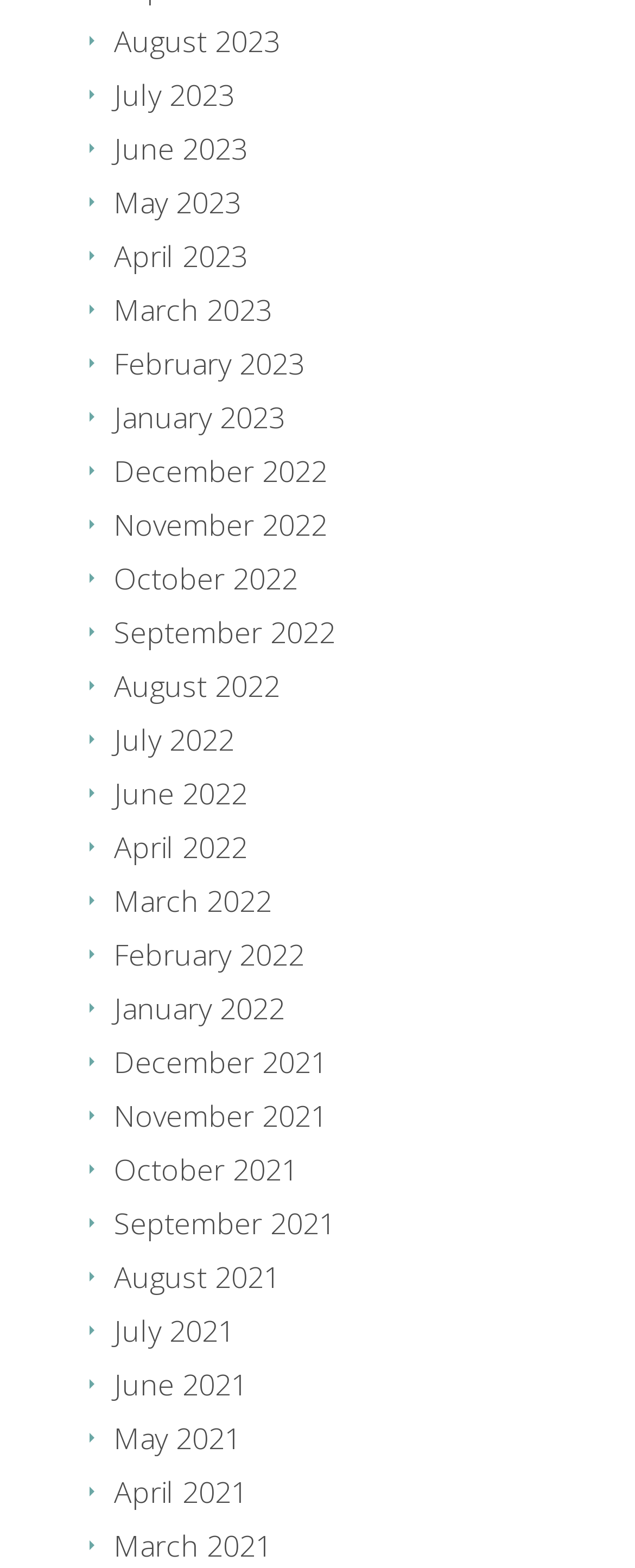Determine the bounding box coordinates for the element that should be clicked to follow this instruction: "go to July 2022". The coordinates should be given as four float numbers between 0 and 1, in the format [left, top, right, bottom].

[0.179, 0.459, 0.369, 0.484]